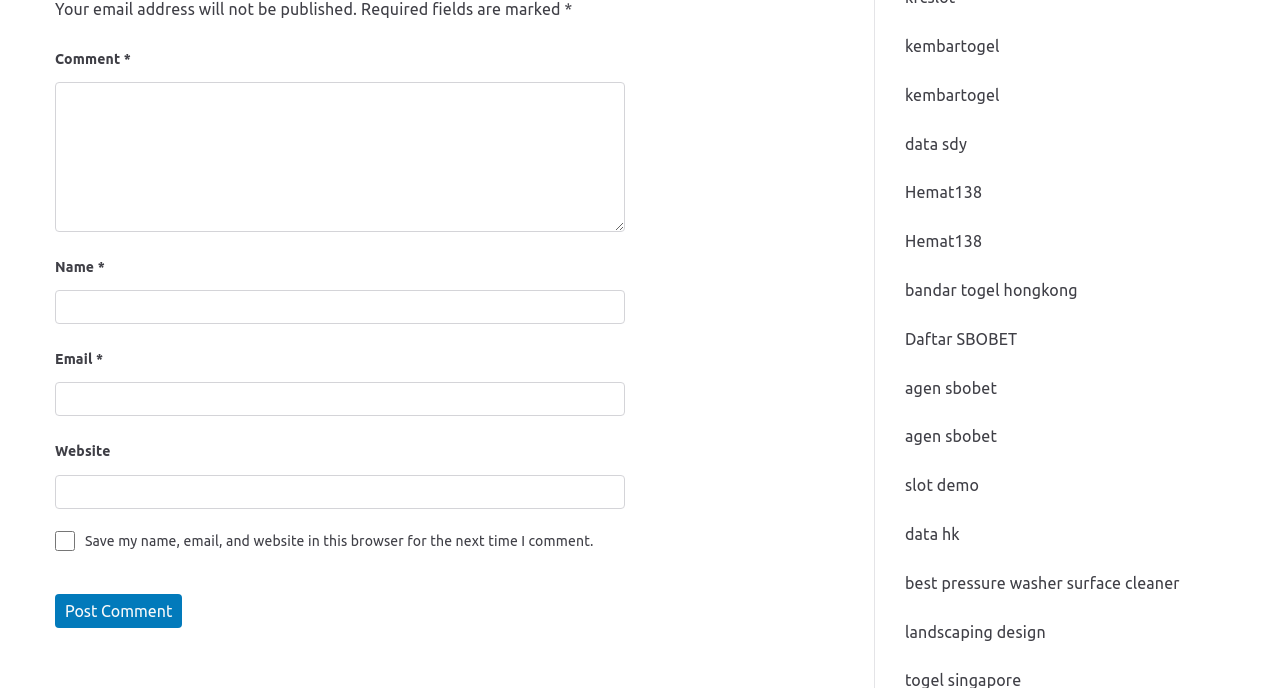Given the element description: "Hemat138", predict the bounding box coordinates of this UI element. The coordinates must be four float numbers between 0 and 1, given as [left, top, right, bottom].

[0.707, 0.267, 0.767, 0.293]